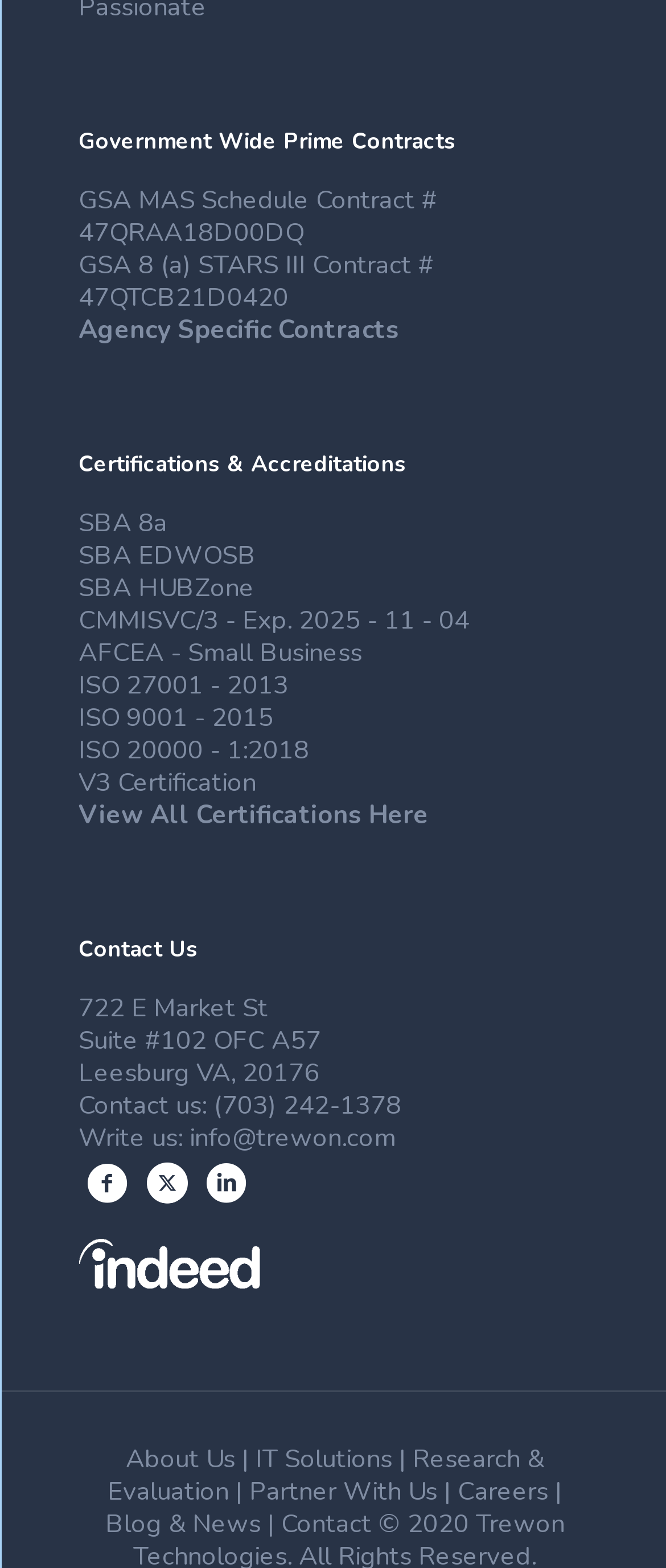Please find the bounding box coordinates of the clickable region needed to complete the following instruction: "Read the Blog & News". The bounding box coordinates must consist of four float numbers between 0 and 1, i.e., [left, top, right, bottom].

[0.158, 0.96, 0.391, 0.982]